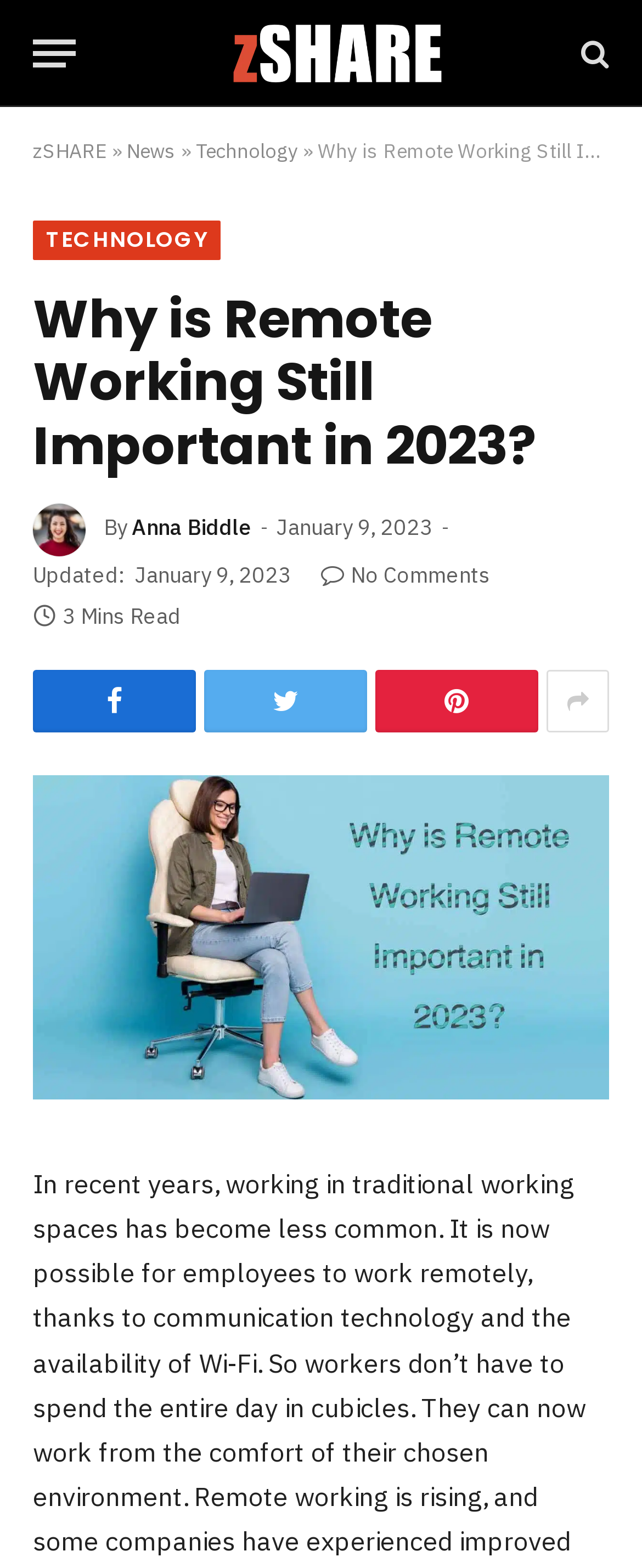Identify and provide the text content of the webpage's primary headline.

Why is Remote Working Still Important in 2023?